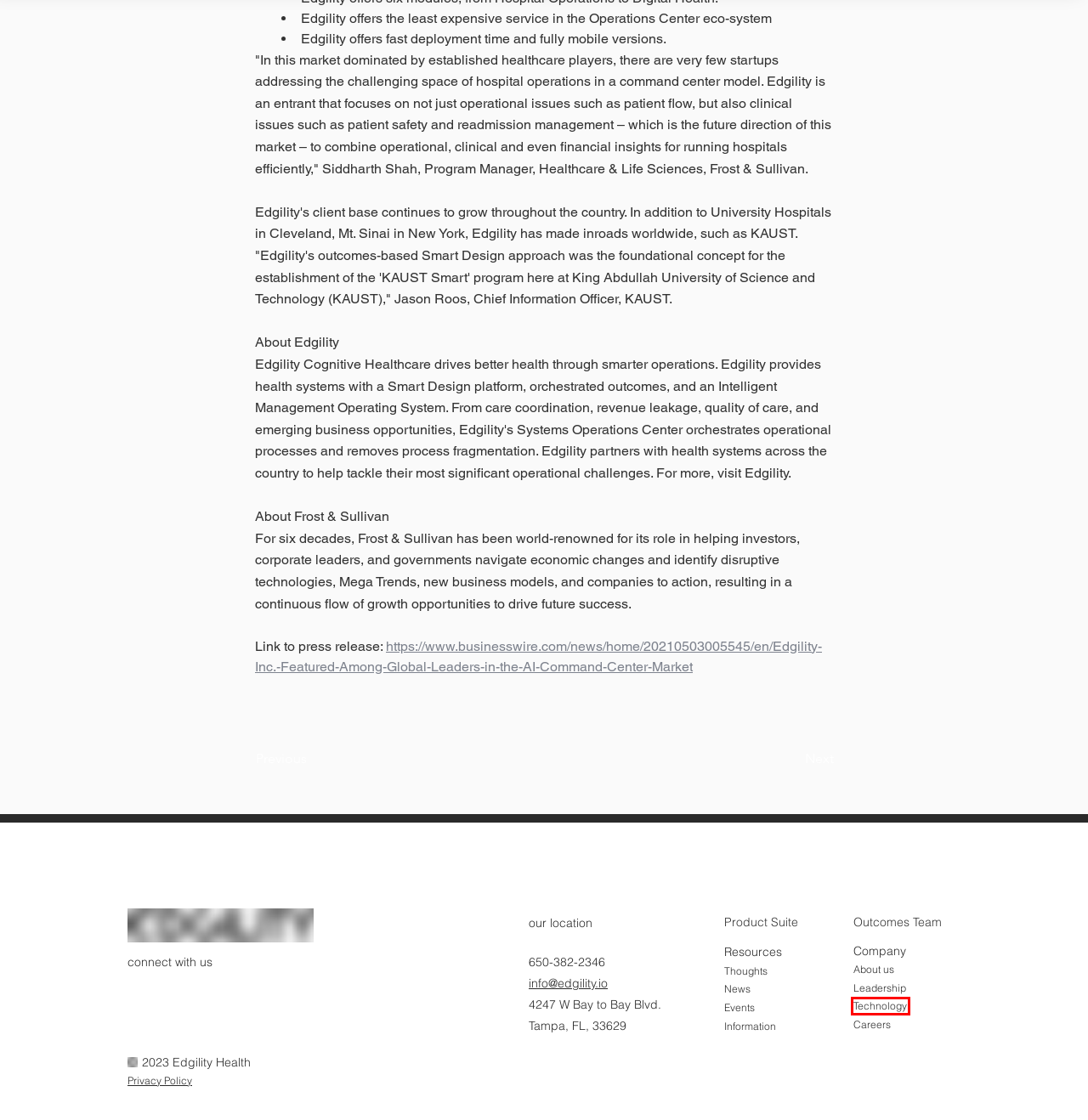You are provided with a screenshot of a webpage highlighting a UI element with a red bounding box. Choose the most suitable webpage description that matches the new page after clicking the element in the bounding box. Here are the candidates:
A. Leadership | Edgility
B. Events | Edgility
C. Information | Edgility
D. Privacy Policy  | Edgility
E. Careers | Edgility
F. News (All) | Edgility
G. Technology | Edgility
H. About Us  | Edgility

G